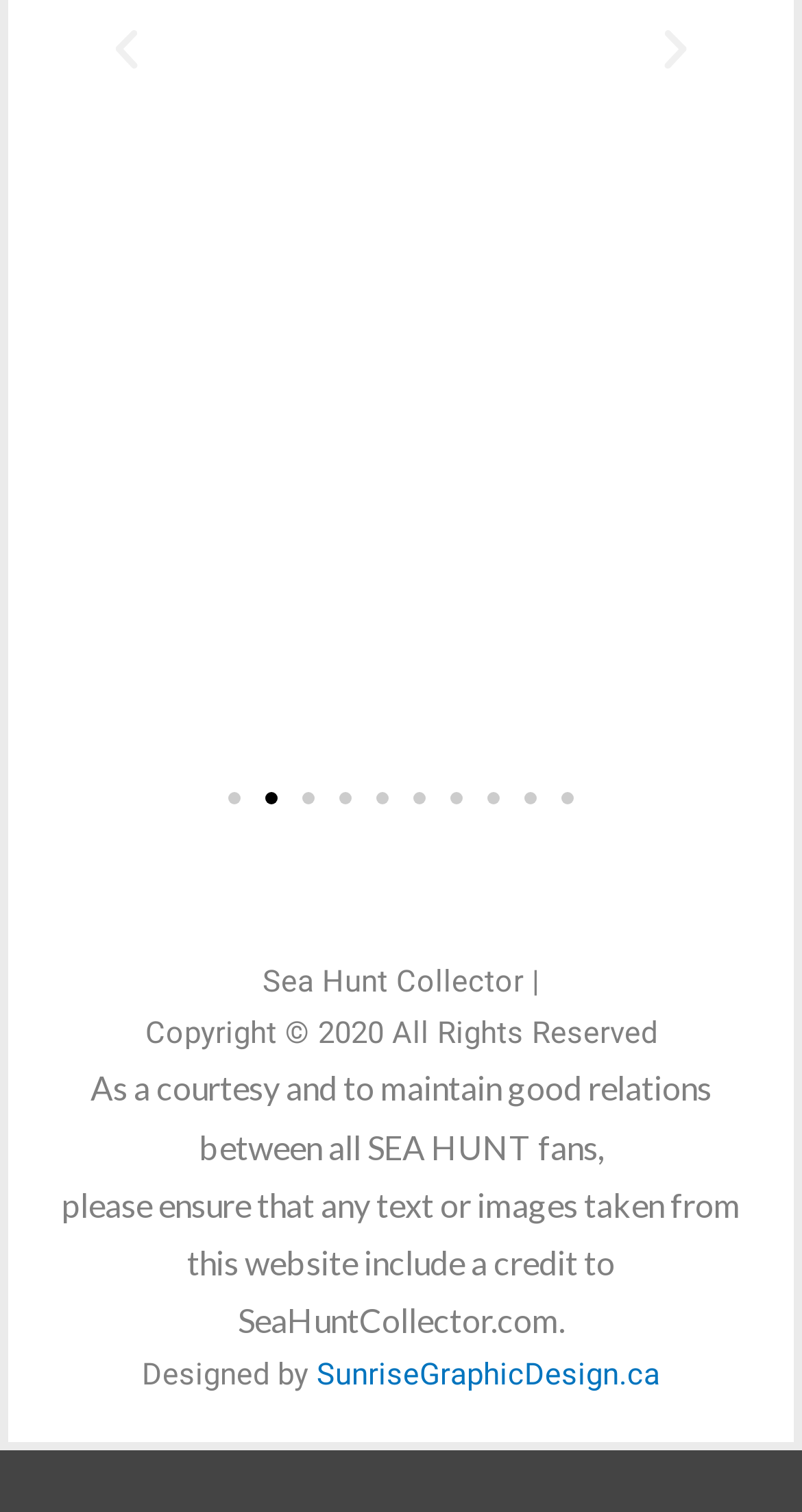Identify the bounding box coordinates for the UI element mentioned here: "SunriseGraphicDesign.ca". Provide the coordinates as four float values between 0 and 1, i.e., [left, top, right, bottom].

[0.395, 0.897, 0.823, 0.921]